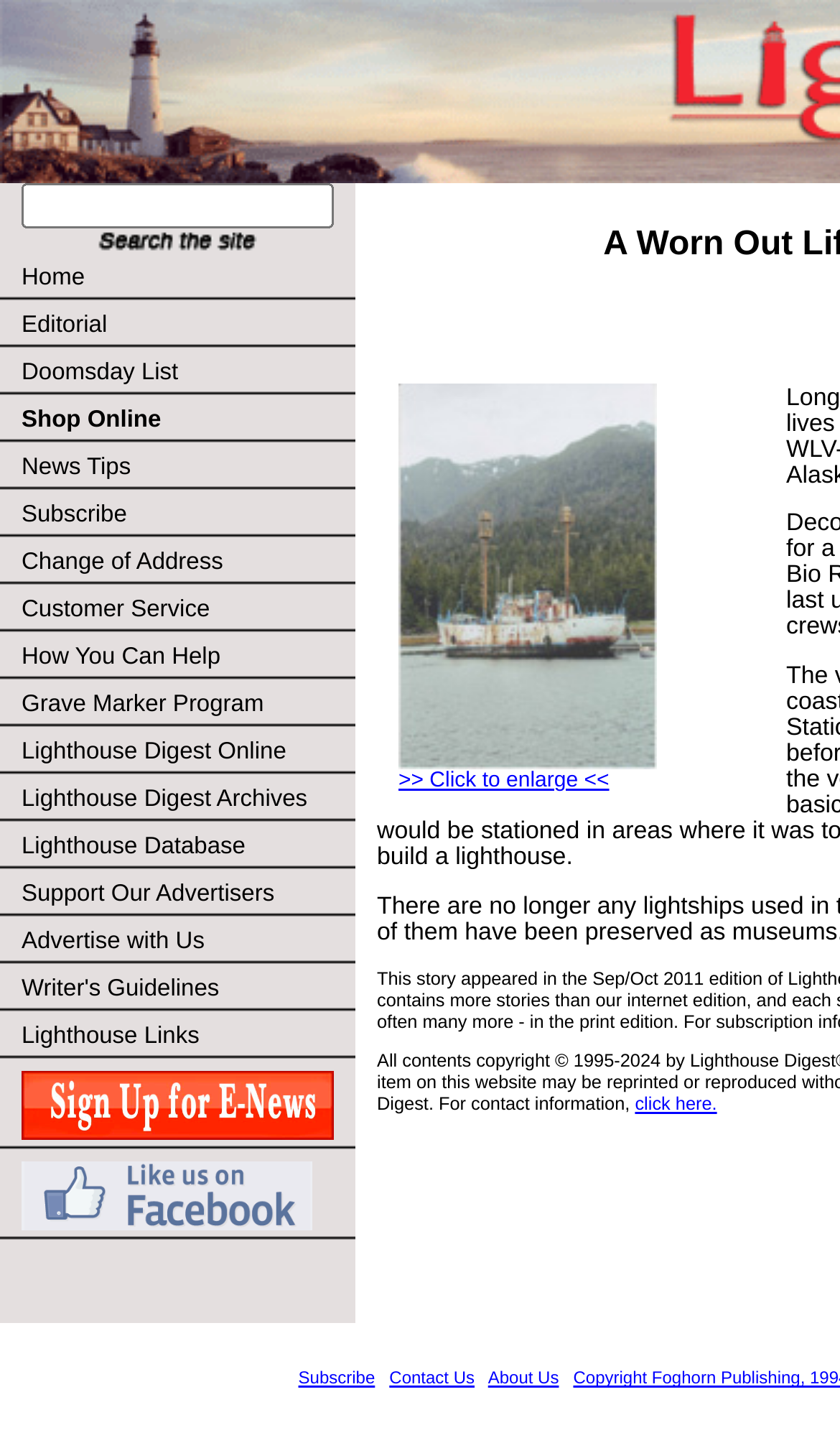Please find and report the bounding box coordinates of the element to click in order to perform the following action: "Contact Us". The coordinates should be expressed as four float numbers between 0 and 1, in the format [left, top, right, bottom].

[0.464, 0.945, 0.565, 0.959]